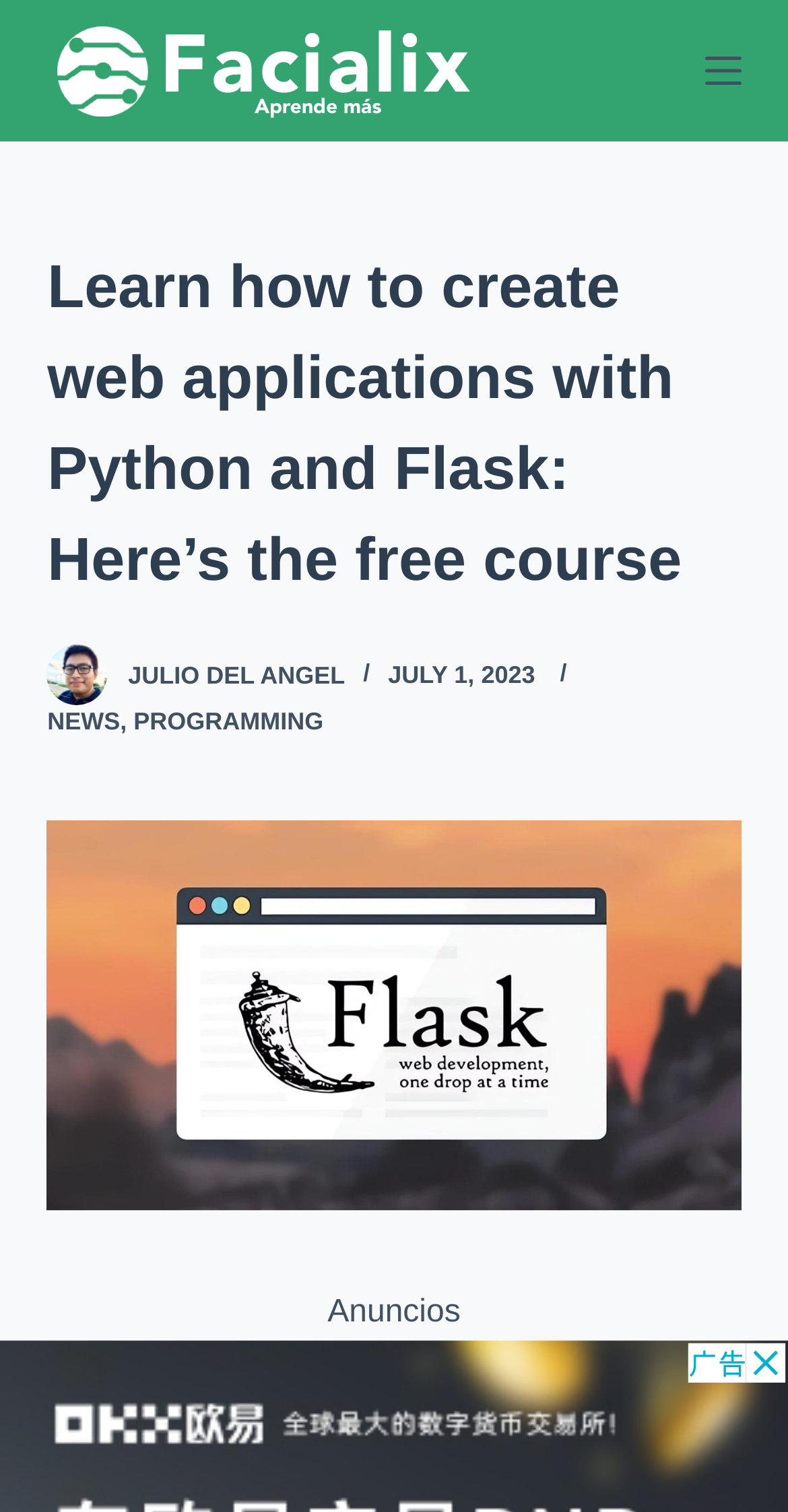Based on the element description, predict the bounding box coordinates (top-left x, top-left y, bottom-right x, bottom-right y) for the UI element in the screenshot: Menu

[0.894, 0.035, 0.94, 0.059]